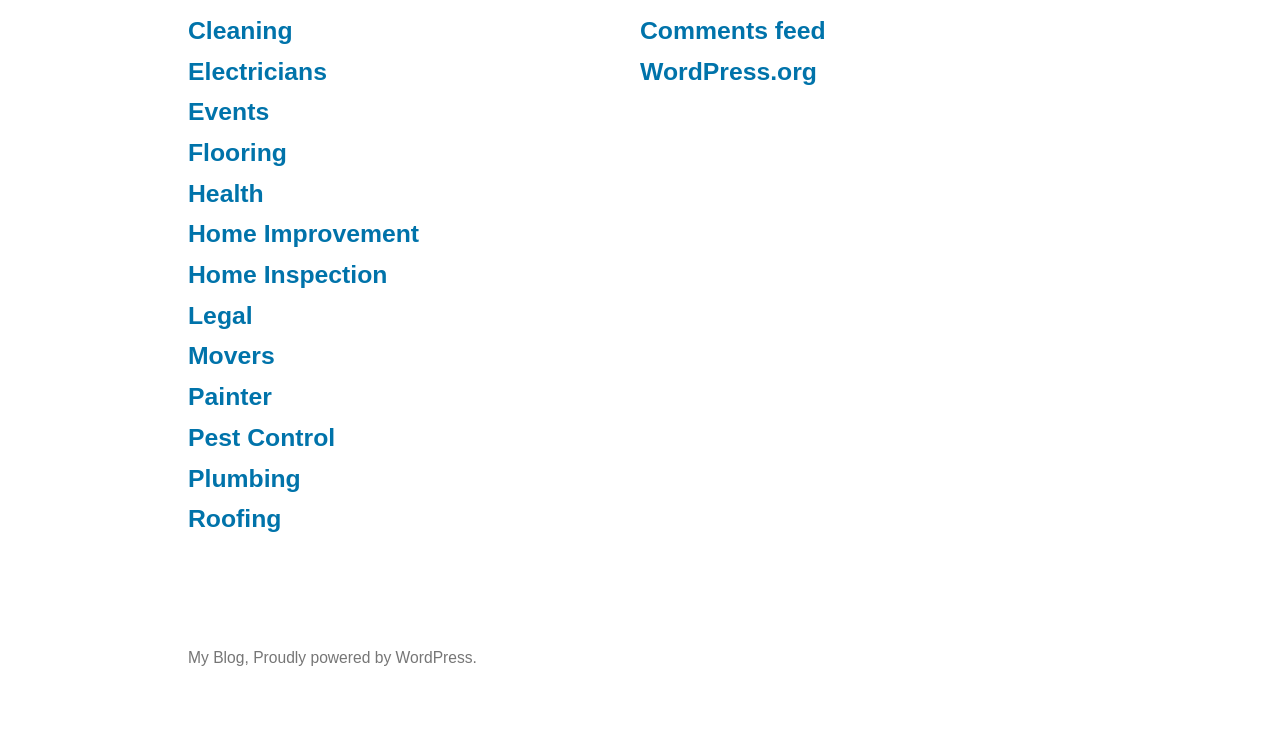Please find the bounding box coordinates of the clickable region needed to complete the following instruction: "Click the link to read about including refugees in Uganda’s national census". The bounding box coordinates must consist of four float numbers between 0 and 1, i.e., [left, top, right, bottom].

None